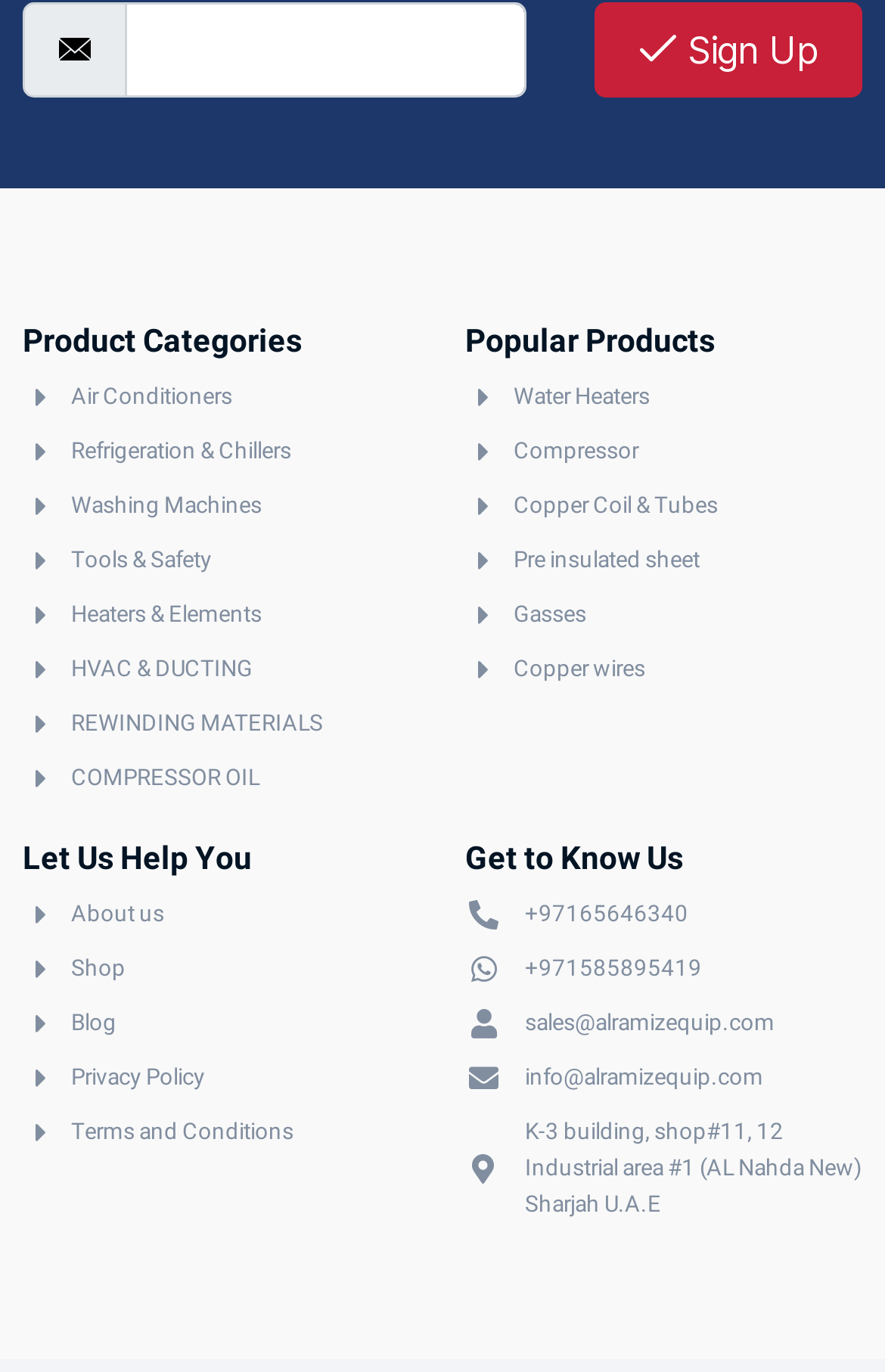Please find and report the bounding box coordinates of the element to click in order to perform the following action: "Enter email address". The coordinates should be expressed as four float numbers between 0 and 1, in the format [left, top, right, bottom].

[0.141, 0.002, 0.595, 0.072]